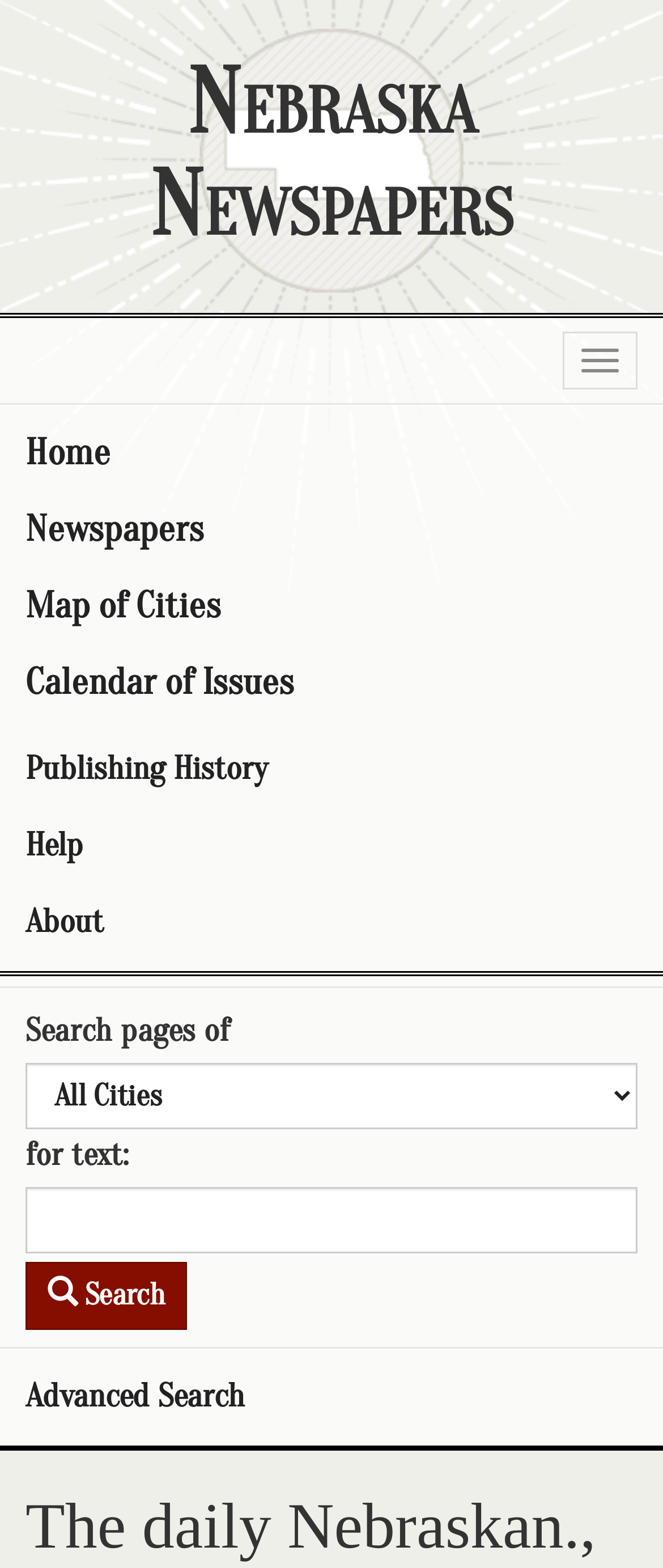Please identify the bounding box coordinates of the element's region that I should click in order to complete the following instruction: "Search for text". The bounding box coordinates consist of four float numbers between 0 and 1, i.e., [left, top, right, bottom].

[0.038, 0.757, 0.962, 0.799]